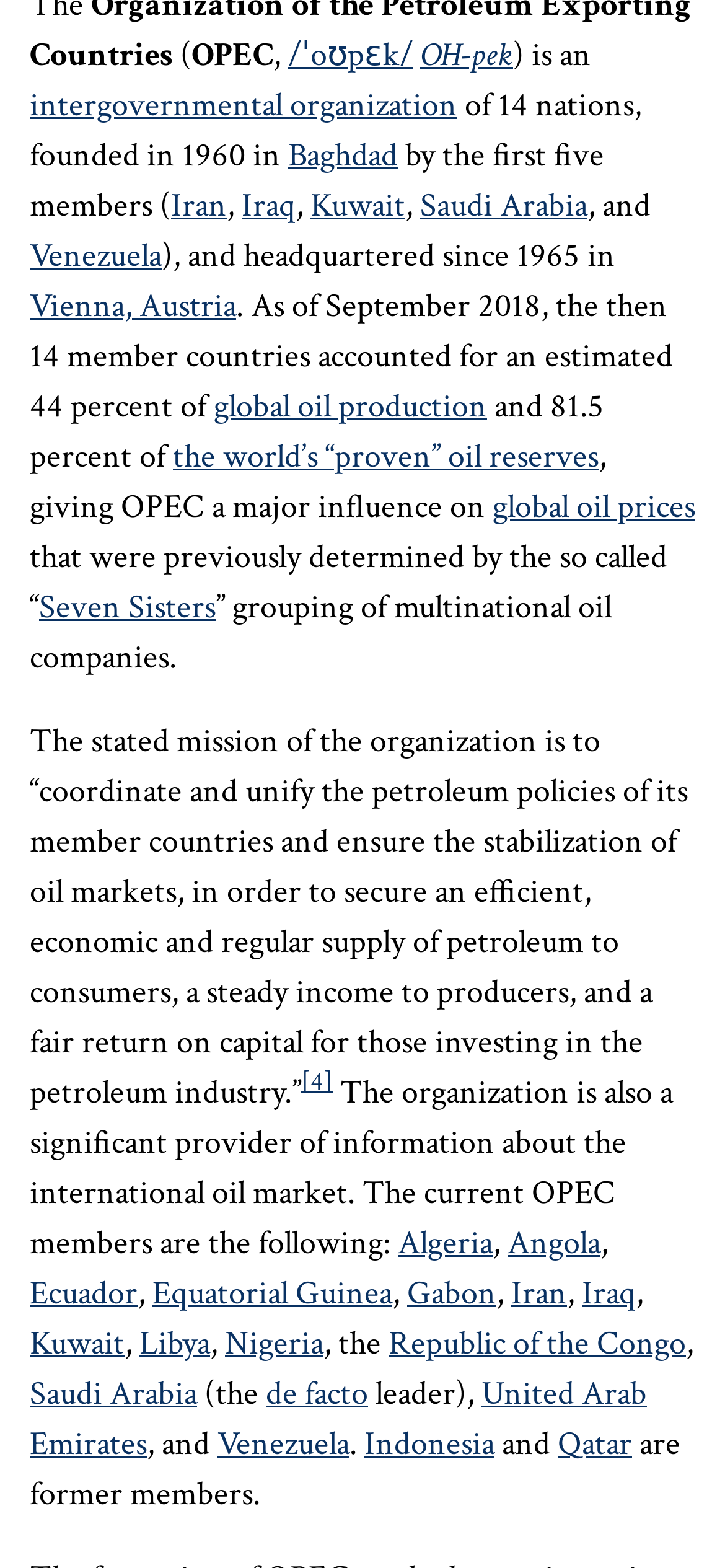Determine the bounding box coordinates of the area to click in order to meet this instruction: "Click OPEC".

[0.264, 0.022, 0.377, 0.049]